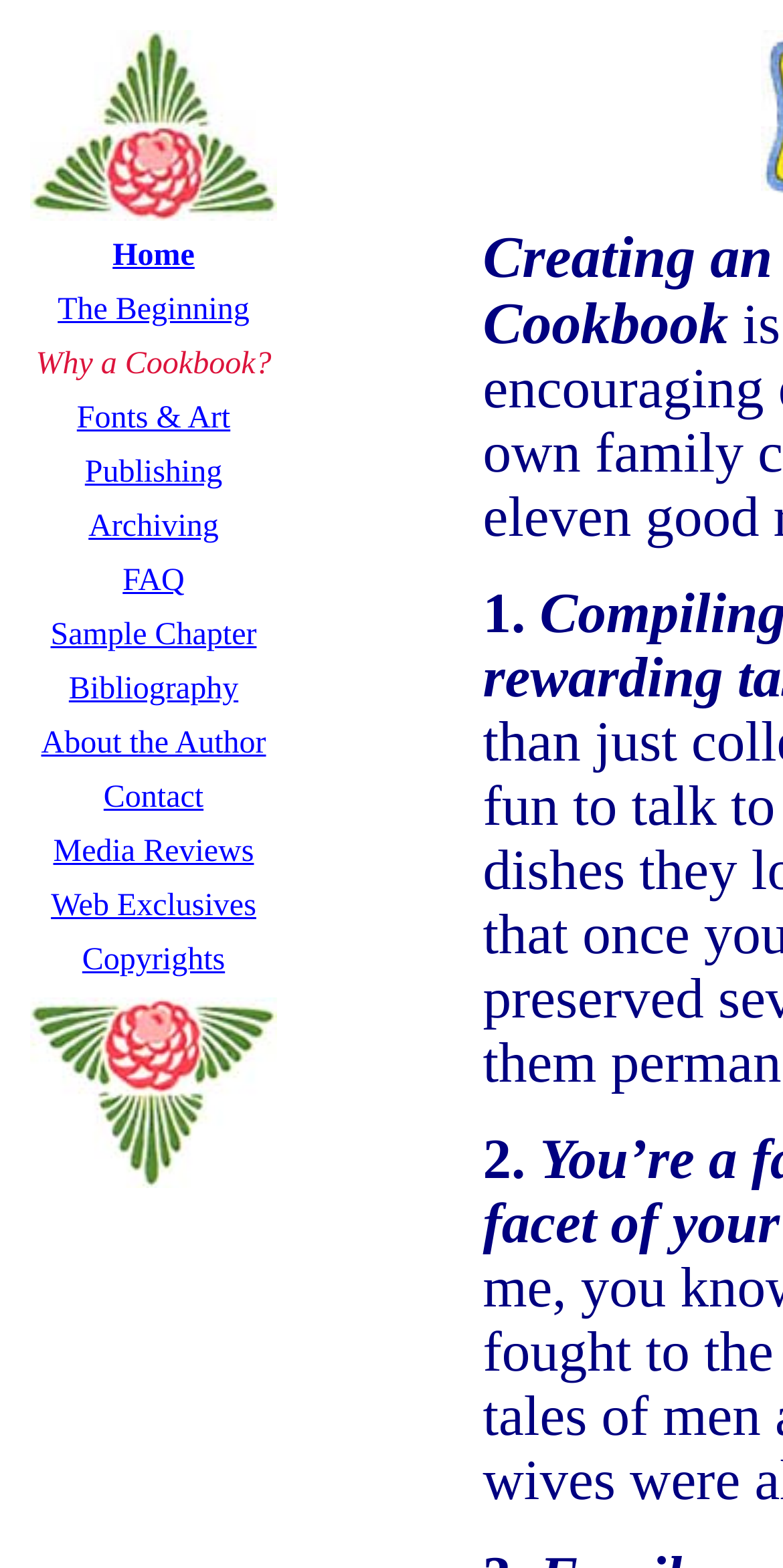Please specify the bounding box coordinates of the region to click in order to perform the following instruction: "Read About the Author".

[0.053, 0.463, 0.34, 0.485]